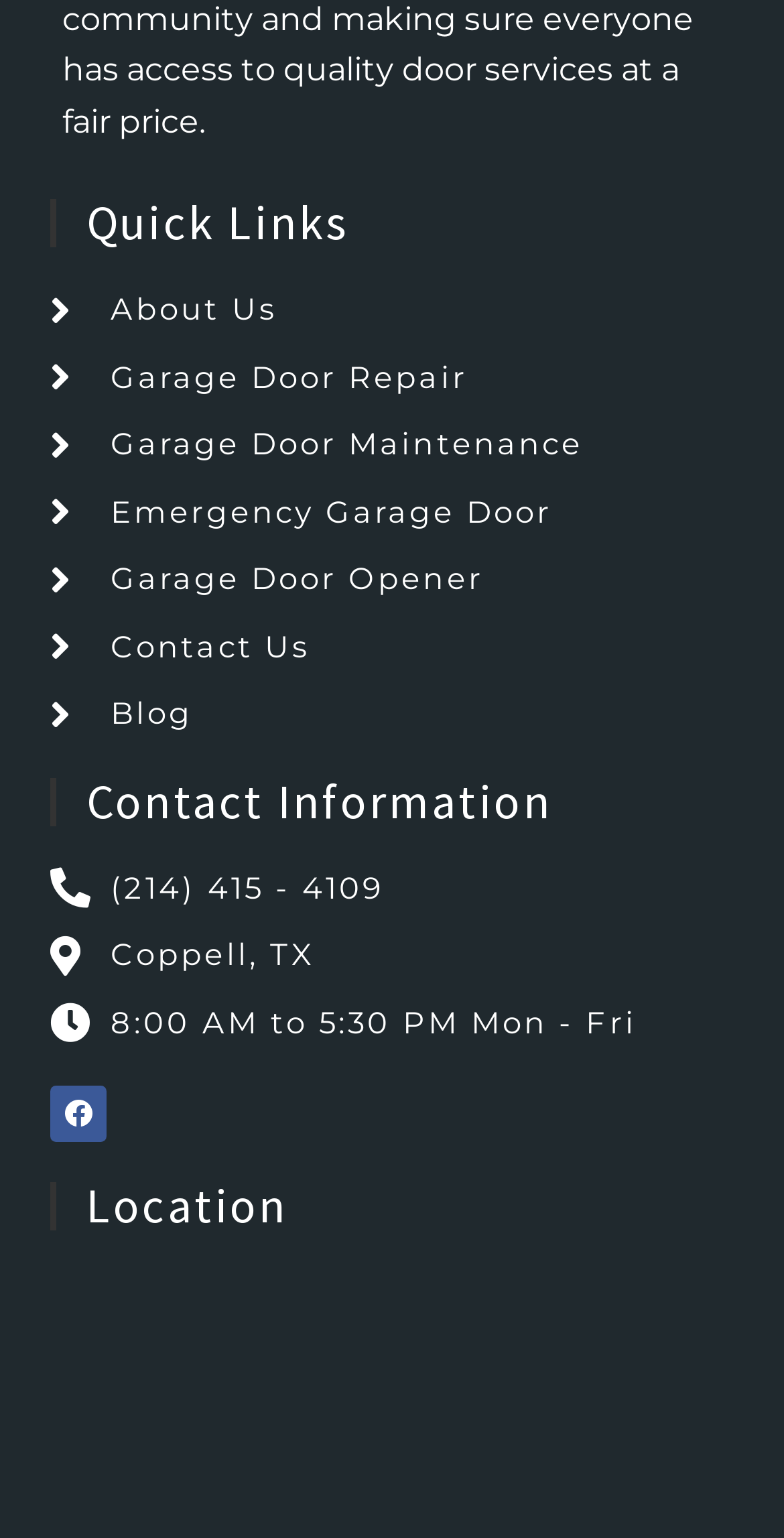Find the bounding box coordinates of the area that needs to be clicked in order to achieve the following instruction: "View Garage Door Repair". The coordinates should be specified as four float numbers between 0 and 1, i.e., [left, top, right, bottom].

[0.064, 0.231, 0.936, 0.261]